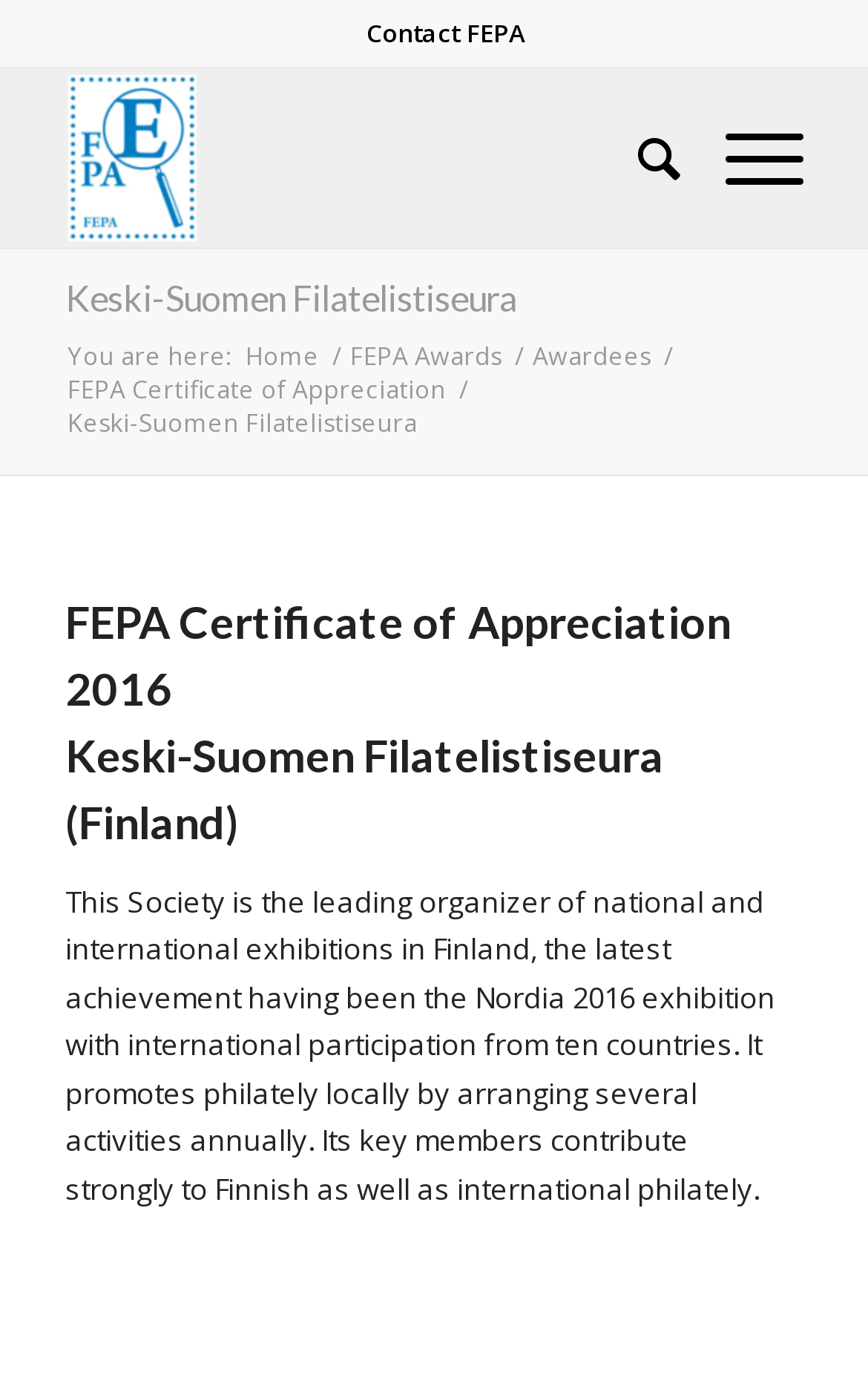Determine the bounding box coordinates for the clickable element required to fulfill the instruction: "Go to FEPA News". Provide the coordinates as four float numbers between 0 and 1, i.e., [left, top, right, bottom].

[0.075, 0.05, 0.755, 0.178]